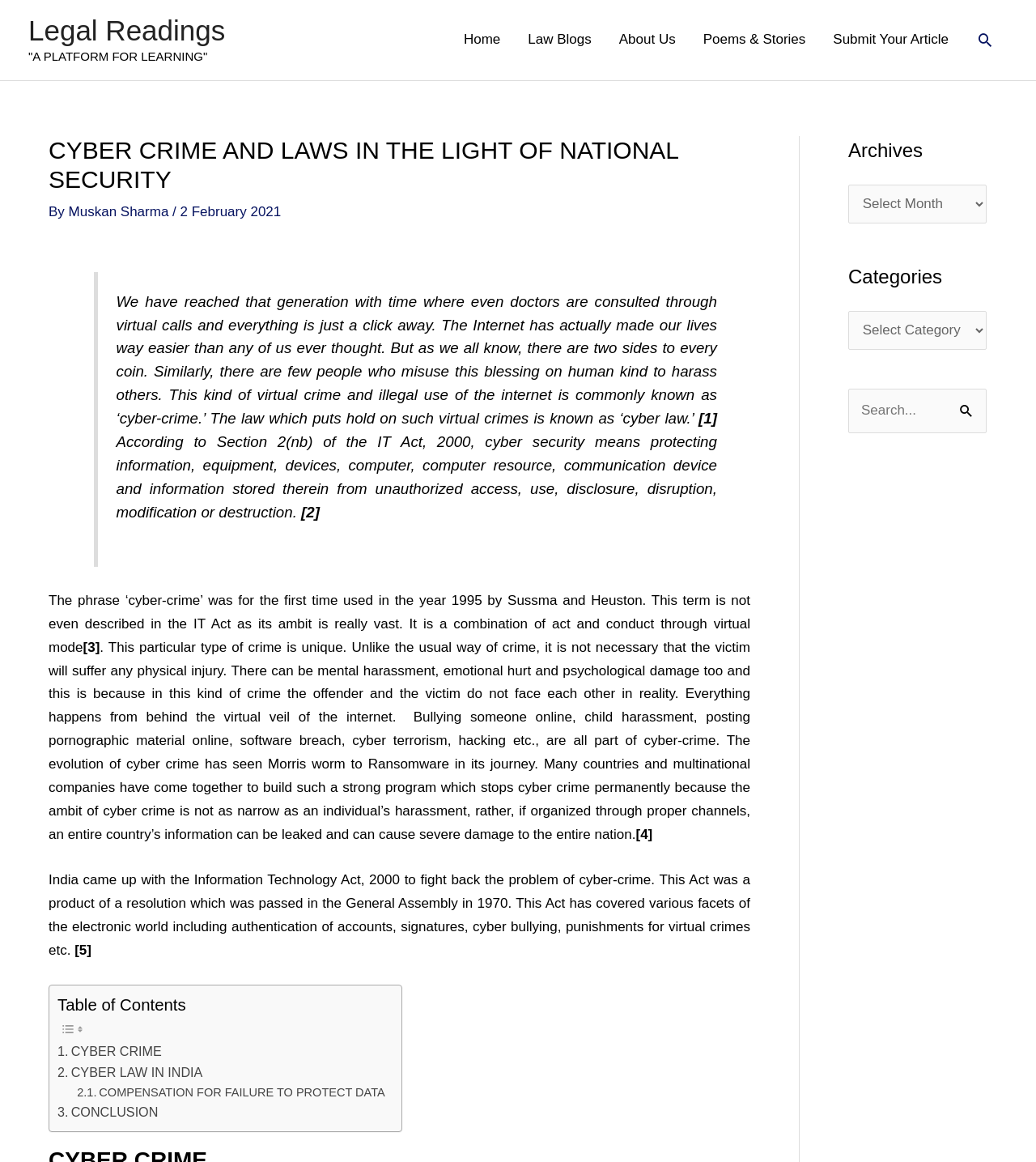Locate the bounding box of the UI element based on this description: "Poems & Stories". Provide four float numbers between 0 and 1 as [left, top, right, bottom].

[0.665, 0.011, 0.791, 0.058]